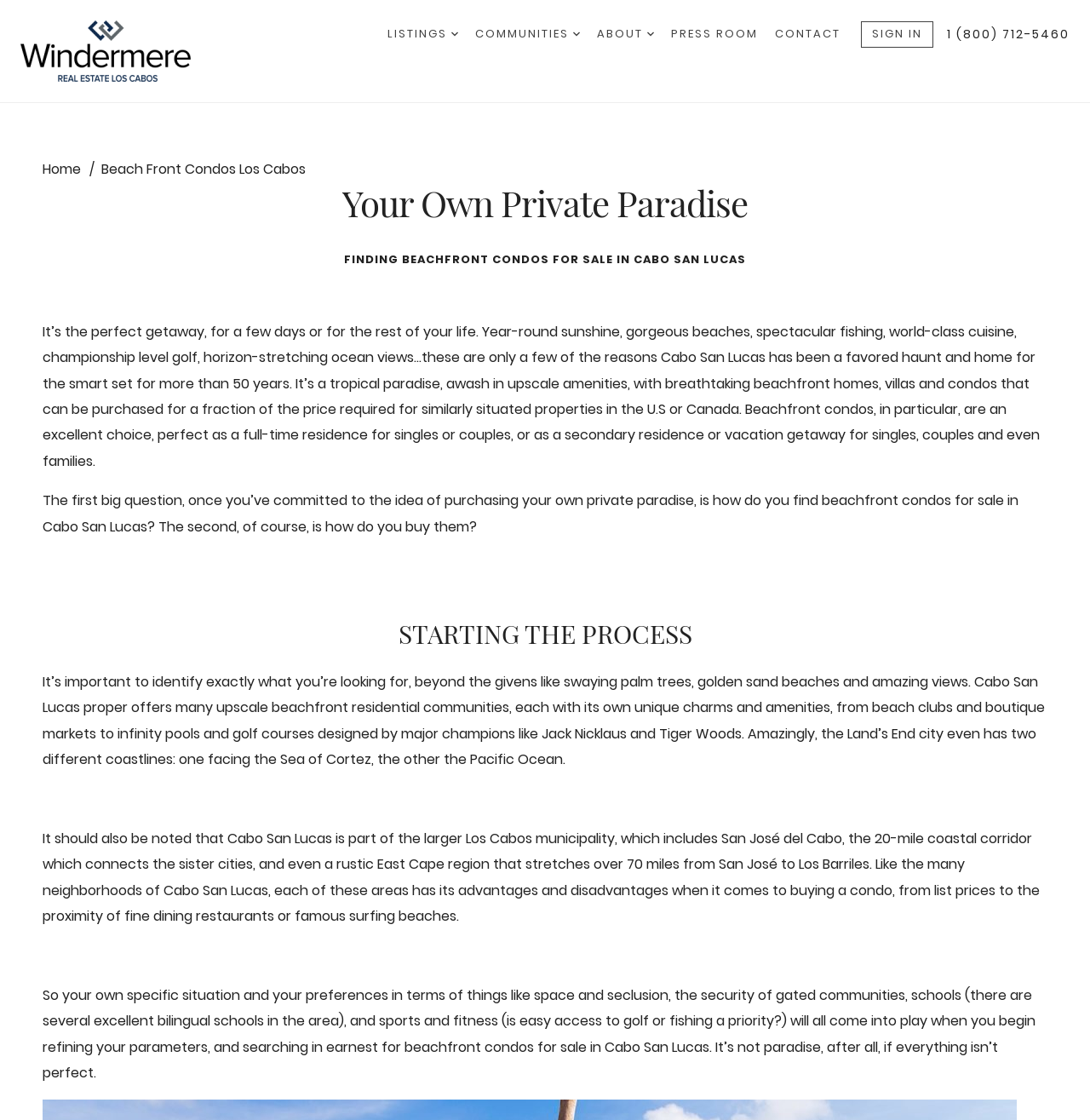Specify the bounding box coordinates of the area that needs to be clicked to achieve the following instruction: "Go to homepage".

[0.019, 0.018, 0.355, 0.073]